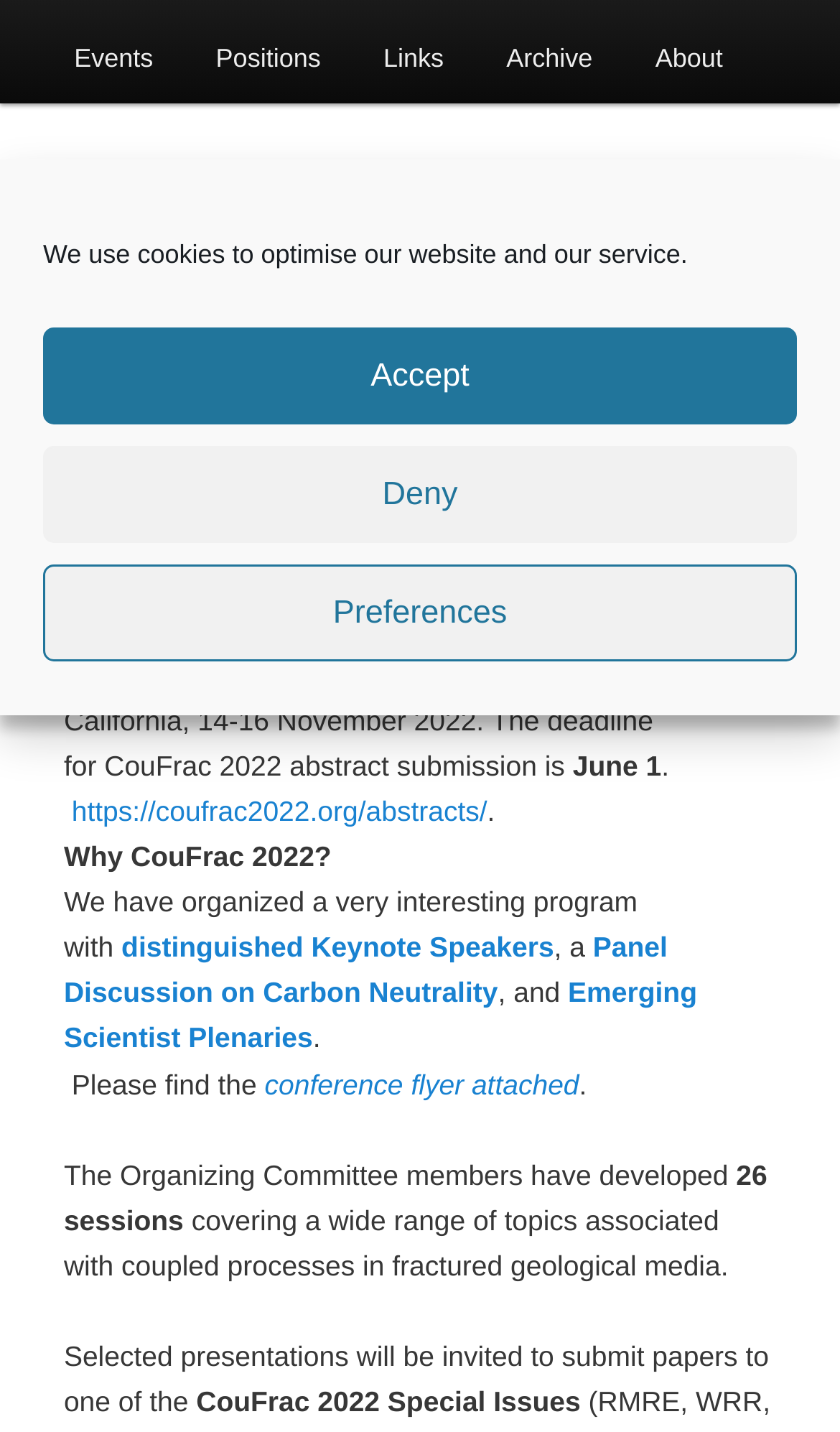Find the bounding box coordinates for the UI element whose description is: "Links". The coordinates should be four float numbers between 0 and 1, in the format [left, top, right, bottom].

[0.419, 0.012, 0.566, 0.072]